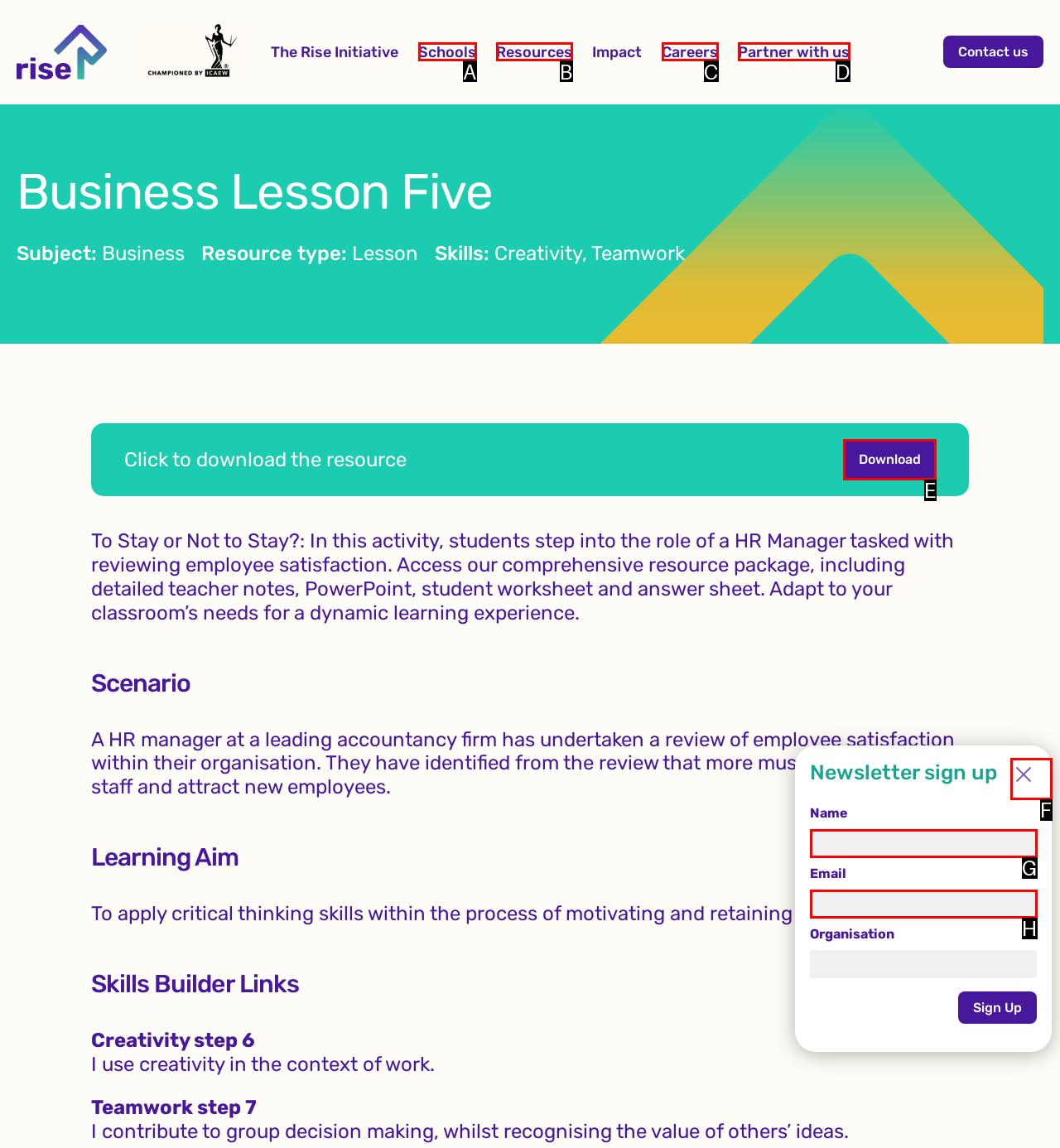For the task: Download the 'Business – Lesson Five Resources', tell me the letter of the option you should click. Answer with the letter alone.

E